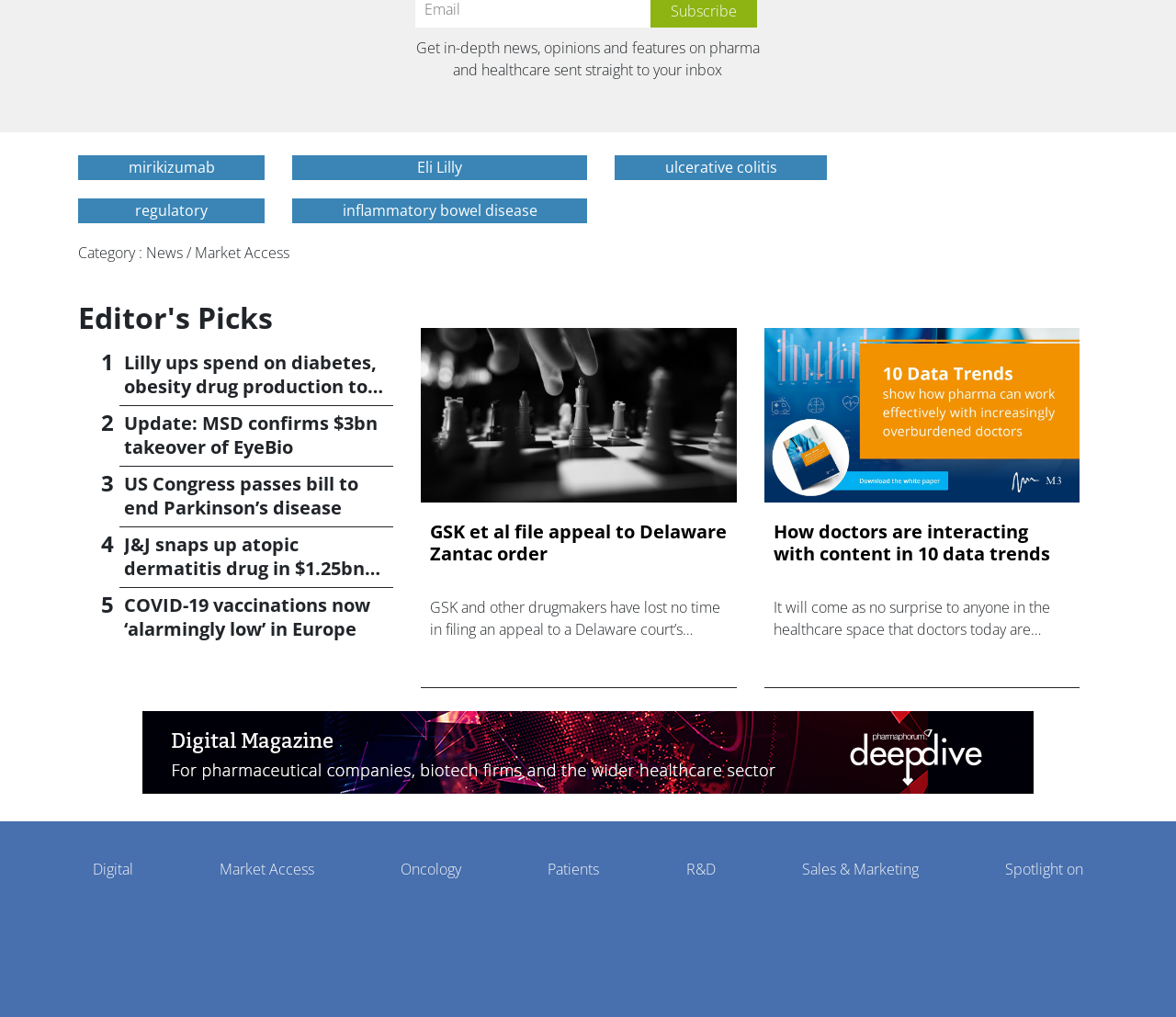Please provide a detailed answer to the question below based on the screenshot: 
What is the topic of the article with the heading 'Lilly ups spend on diabetes, obesity drug production to $9bn'?

The topic of the article can be inferred from the heading 'Lilly ups spend on diabetes, obesity drug production to $9bn' which suggests that the article is about Lilly's increased spending on diabetes and obesity drug production.